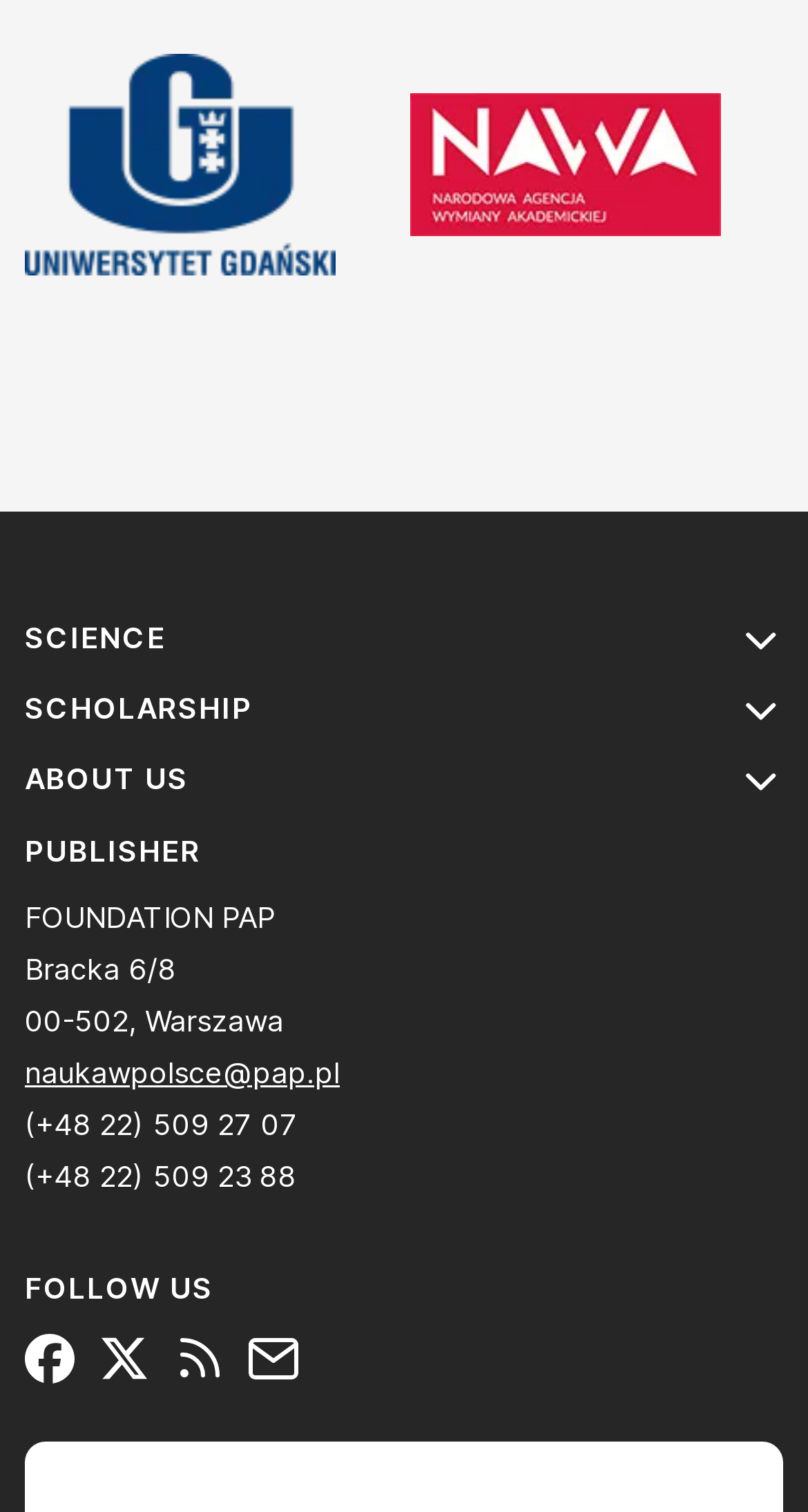Please identify the bounding box coordinates of where to click in order to follow the instruction: "contact via email".

[0.031, 0.698, 0.421, 0.721]